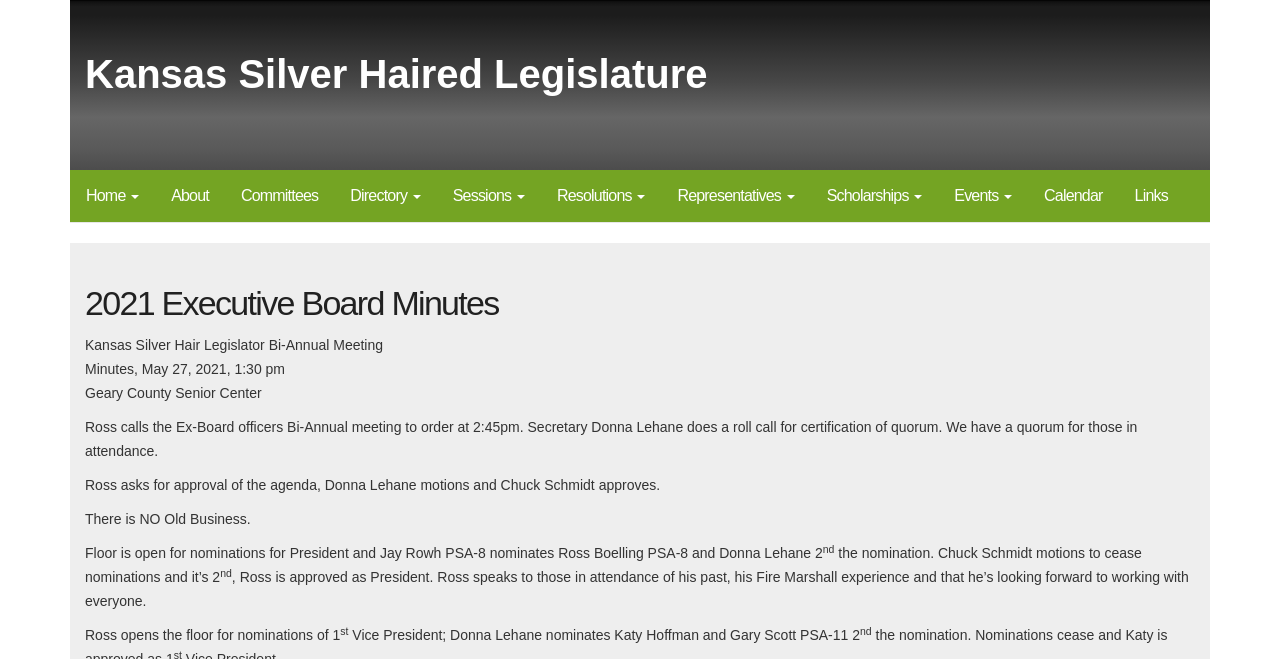Look at the image and give a detailed response to the following question: What is the name of the legislature?

The name of the legislature can be found in the link 'Kansas Silver Haired Legislature' at the top of the webpage, which suggests that the webpage is related to the Kansas Silver Haired Legislature.